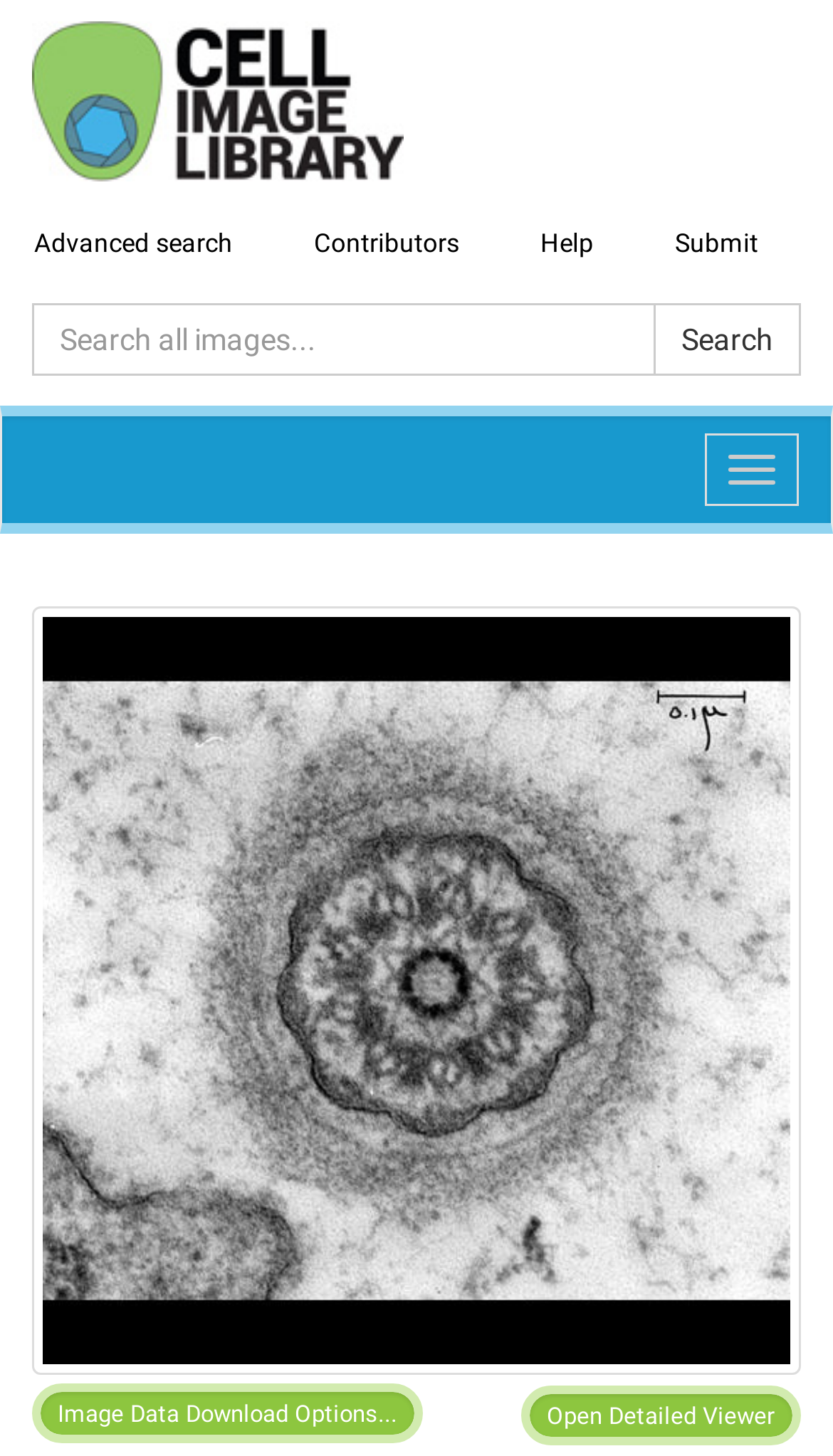Locate the bounding box coordinates of the element that should be clicked to execute the following instruction: "Open the detailed viewer".

[0.626, 0.952, 0.962, 0.993]